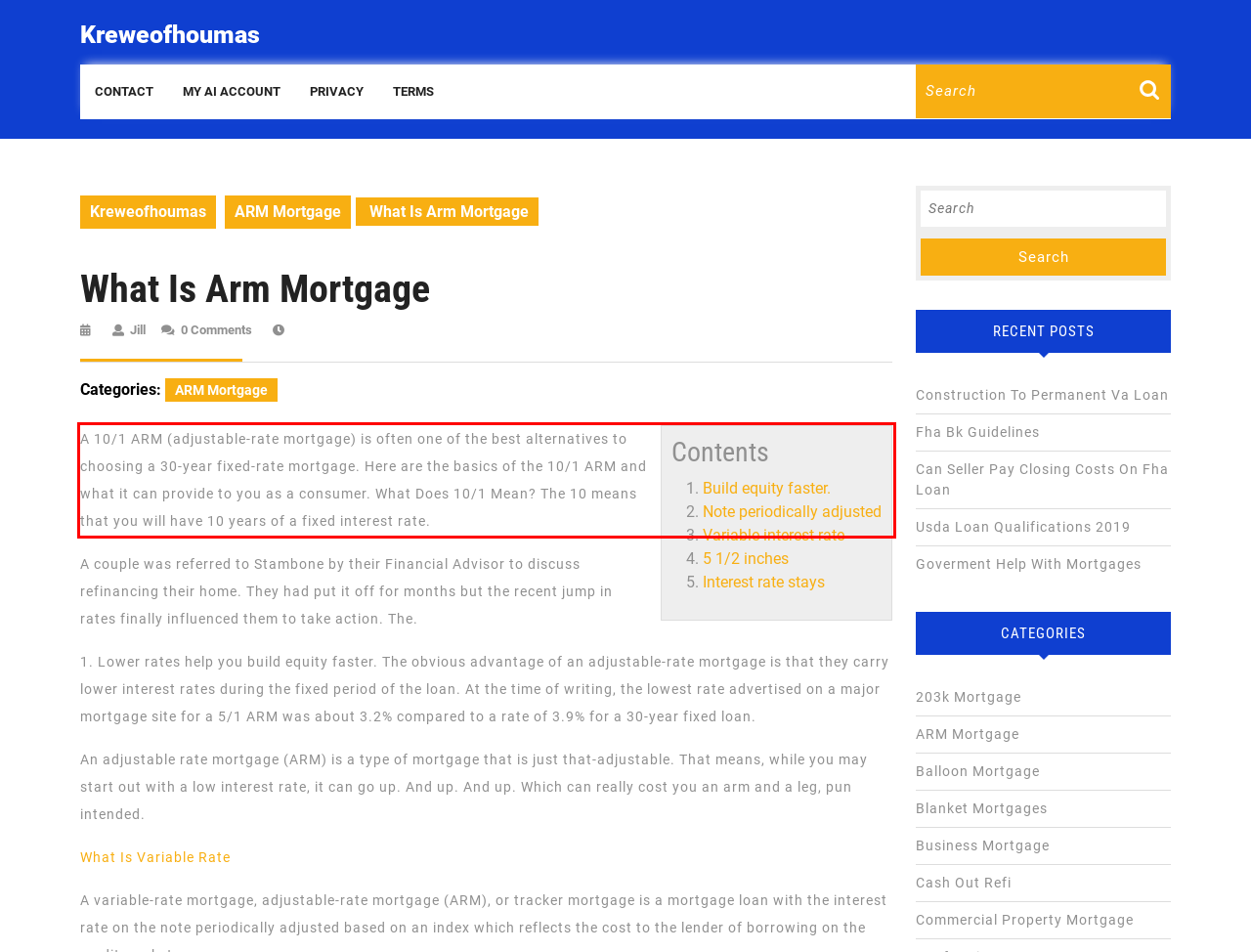Please look at the screenshot provided and find the red bounding box. Extract the text content contained within this bounding box.

A 10/1 ARM (adjustable-rate mortgage) is often one of the best alternatives to choosing a 30-year fixed-rate mortgage. Here are the basics of the 10/1 ARM and what it can provide to you as a consumer. What Does 10/1 Mean? The 10 means that you will have 10 years of a fixed interest rate.